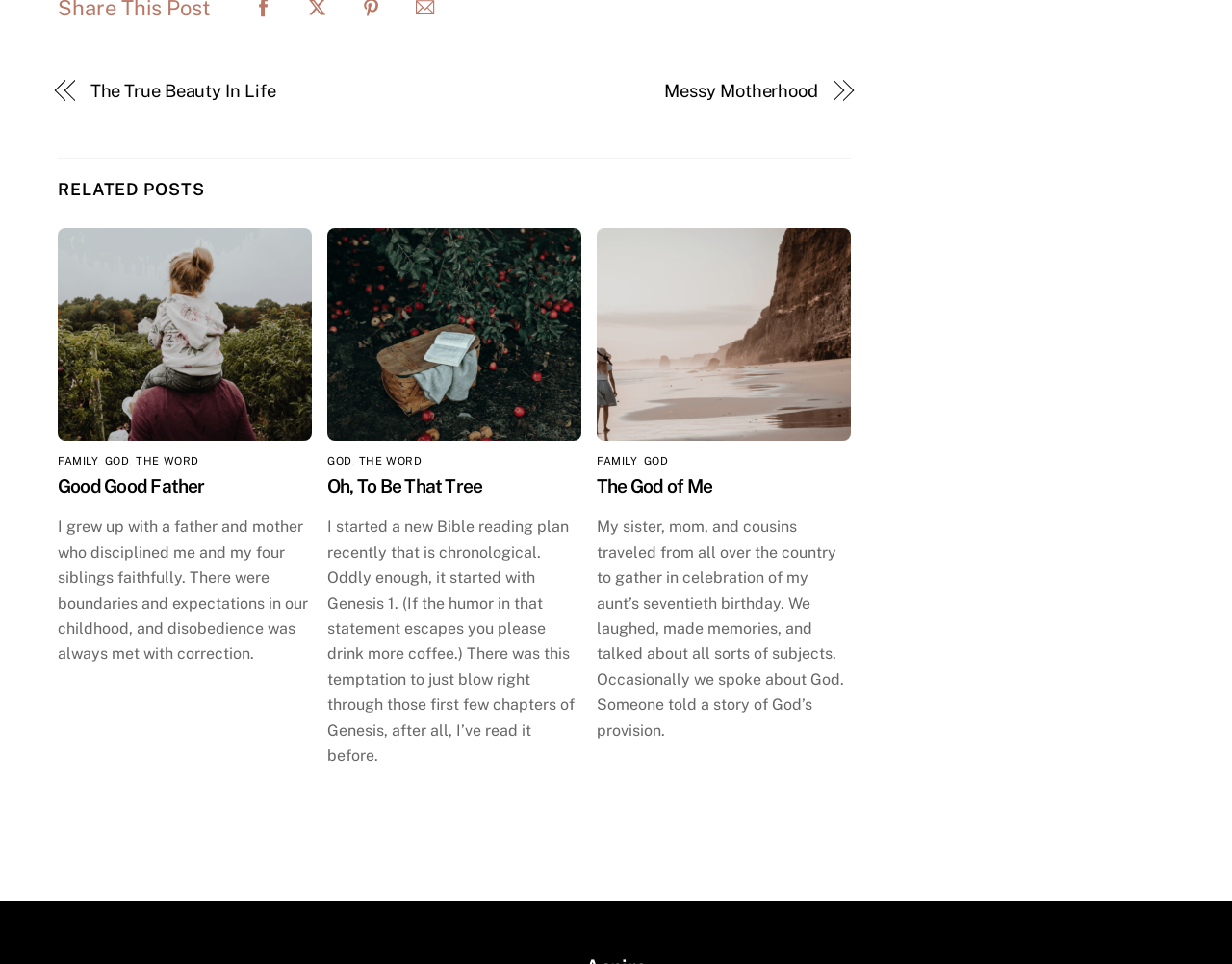Locate the bounding box coordinates of the area to click to fulfill this instruction: "Click on the link 'Oh, To Be That Tree'". The bounding box should be presented as four float numbers between 0 and 1, in the order [left, top, right, bottom].

[0.266, 0.493, 0.392, 0.515]